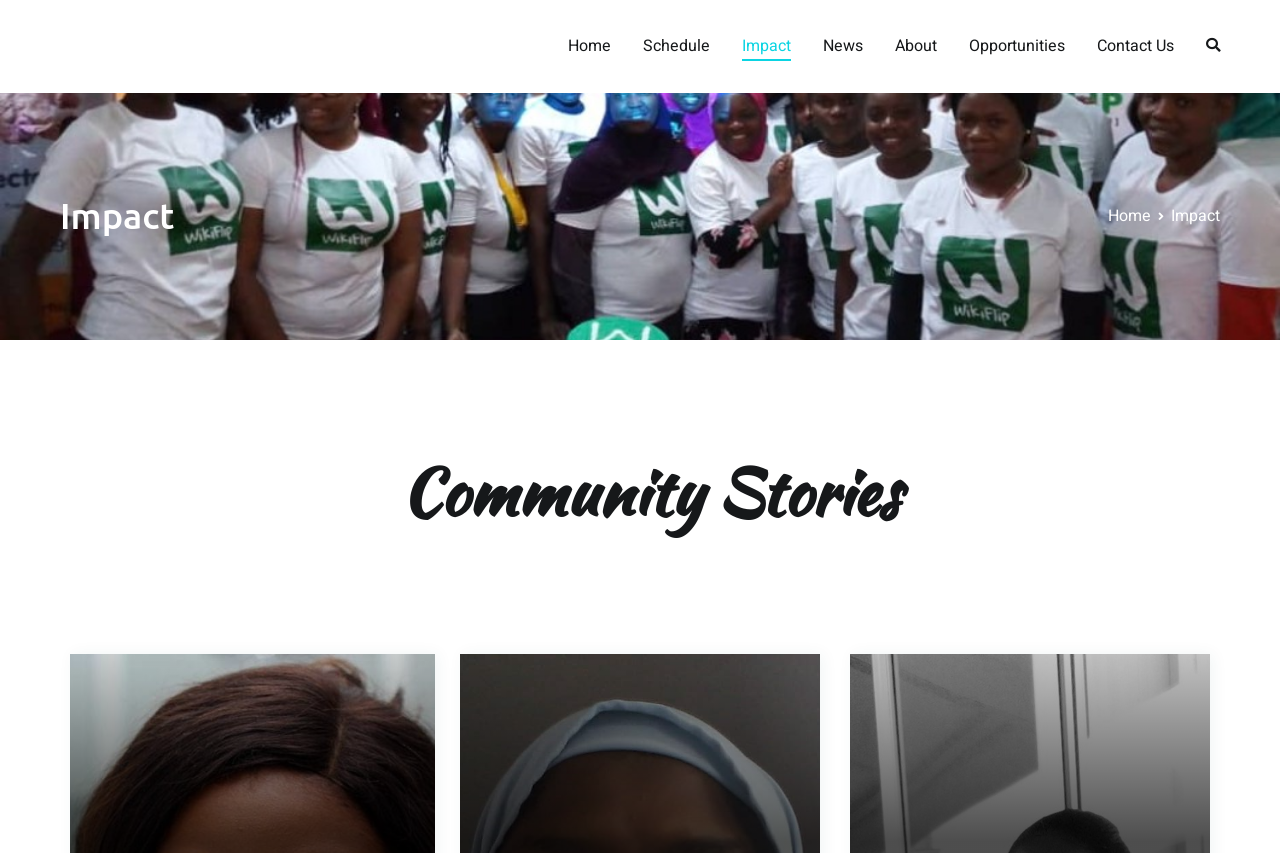Answer this question in one word or a short phrase: How many navigation links are there?

7